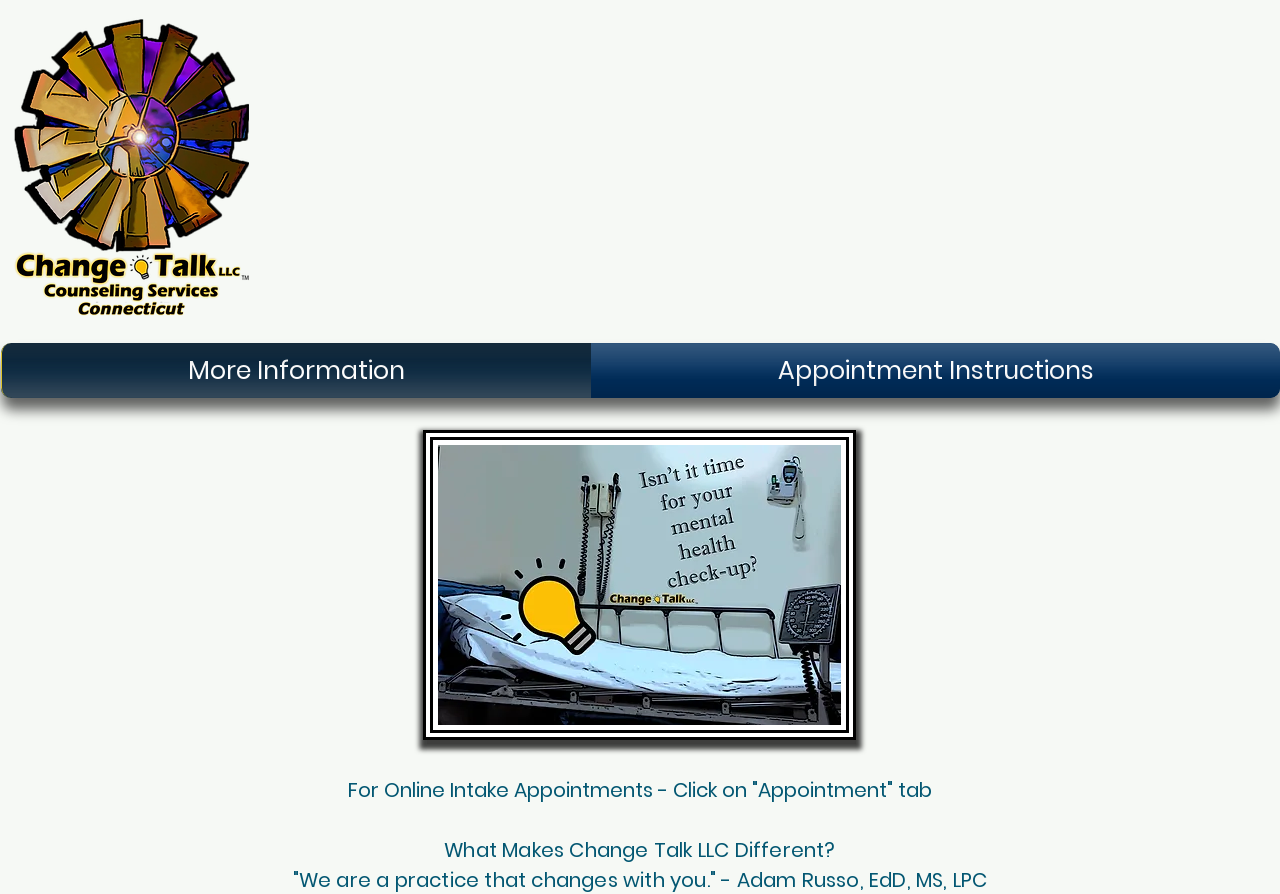Find the bounding box coordinates for the HTML element specified by: "More Information".

[0.005, 0.384, 0.458, 0.445]